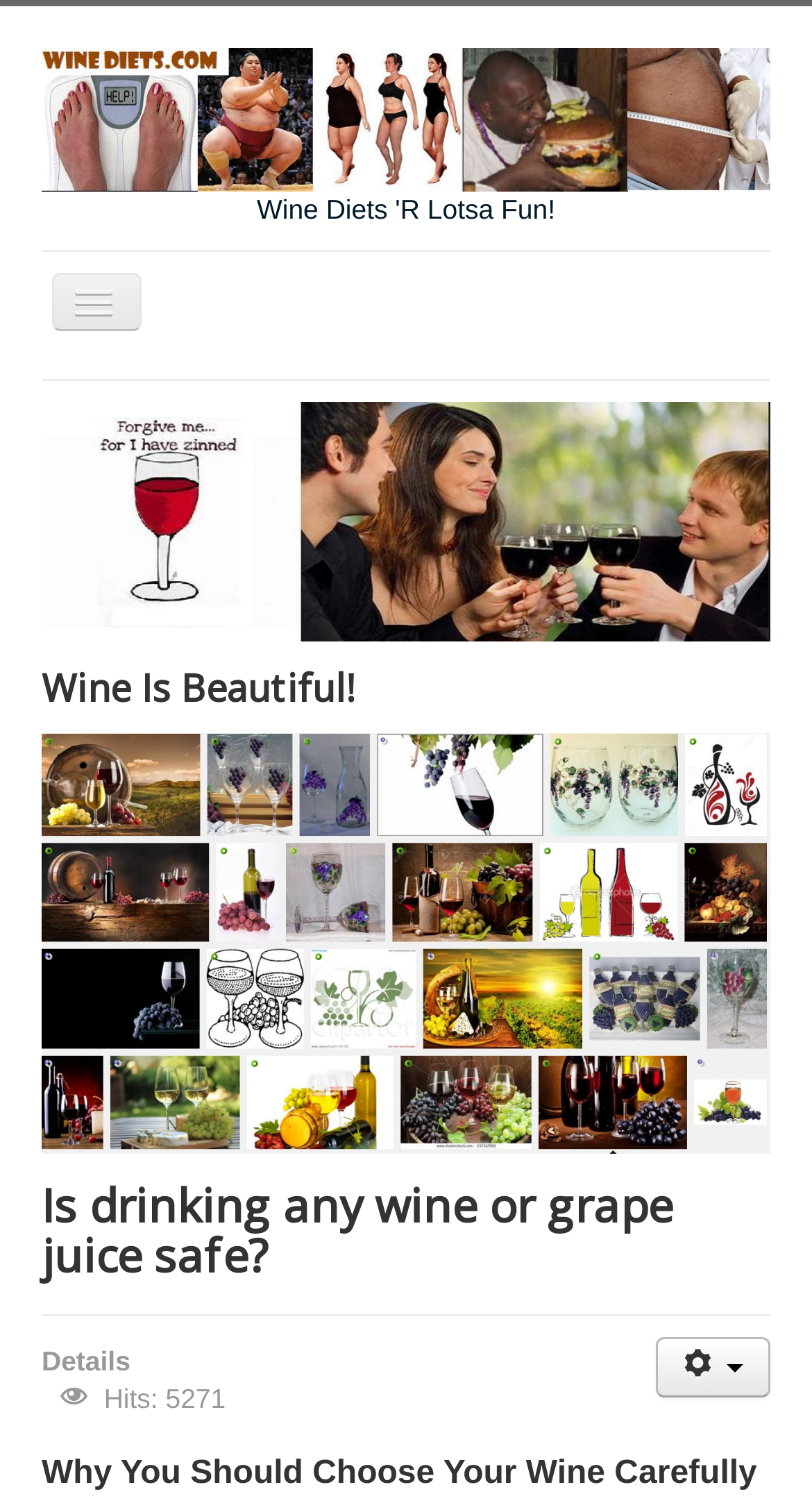How many hits does the webpage have?
Please answer the question with a detailed and comprehensive explanation.

I found the number of hits by looking at the static text element with the text 'Hits: 5271' which is located at the bottom of the webpage, below the description list.